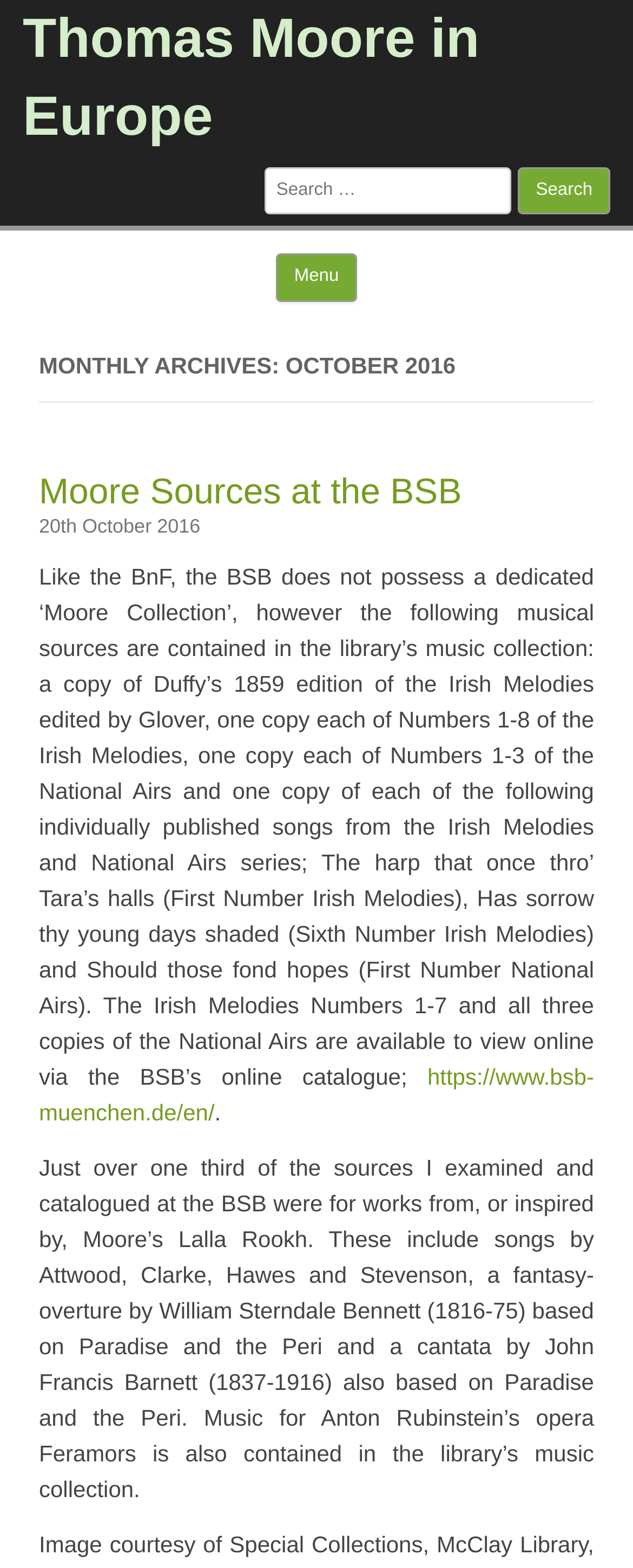Please determine the bounding box of the UI element that matches this description: https://www.bsb-muenchen.de/en/. The coordinates should be given as (top-left x, top-left y, bottom-right x, bottom-right y), with all values between 0 and 1.

[0.062, 0.679, 0.938, 0.718]